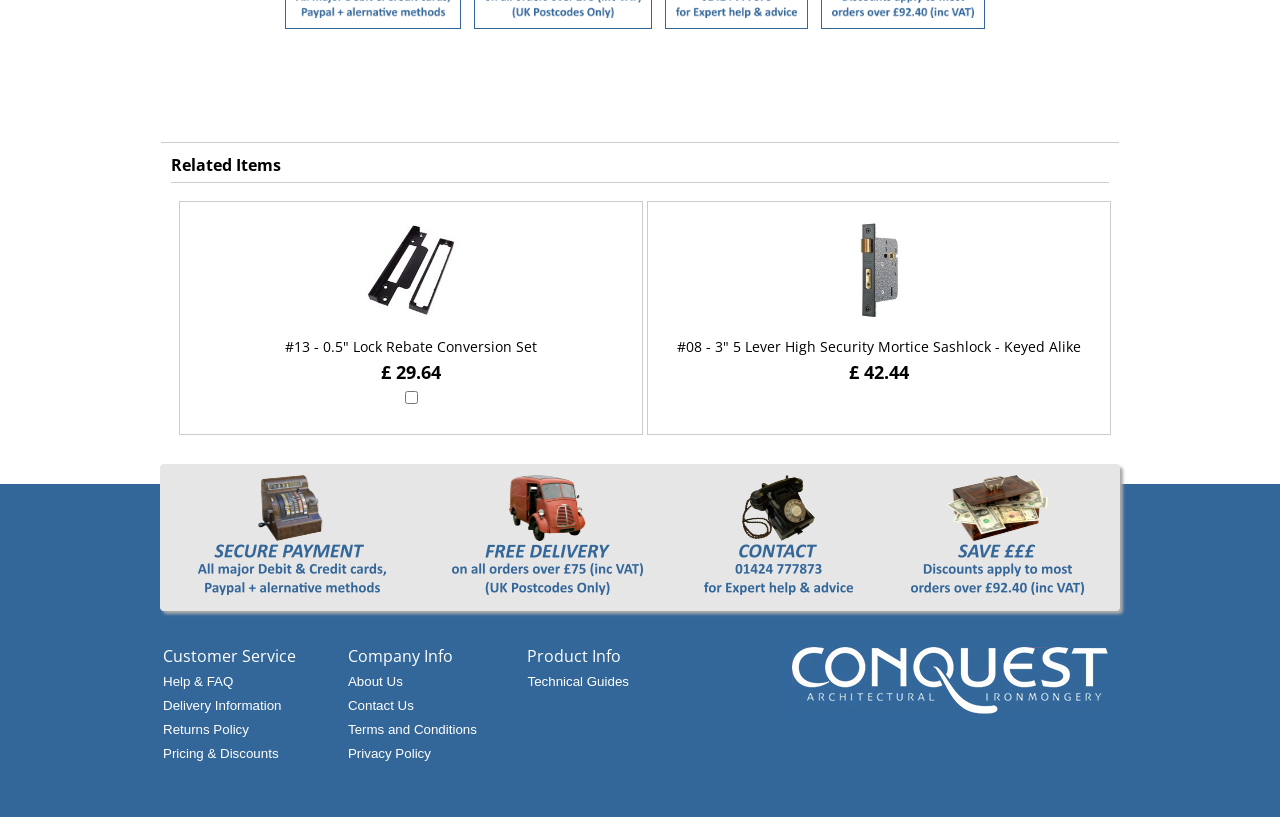Determine the bounding box coordinates of the clickable element to achieve the following action: 'Click on the '#08 - 3" 5 Lever High Security Mortice Sashlock - Keyed Alike' link'. Provide the coordinates as four float values between 0 and 1, formatted as [left, top, right, bottom].

[0.529, 0.415, 0.845, 0.435]